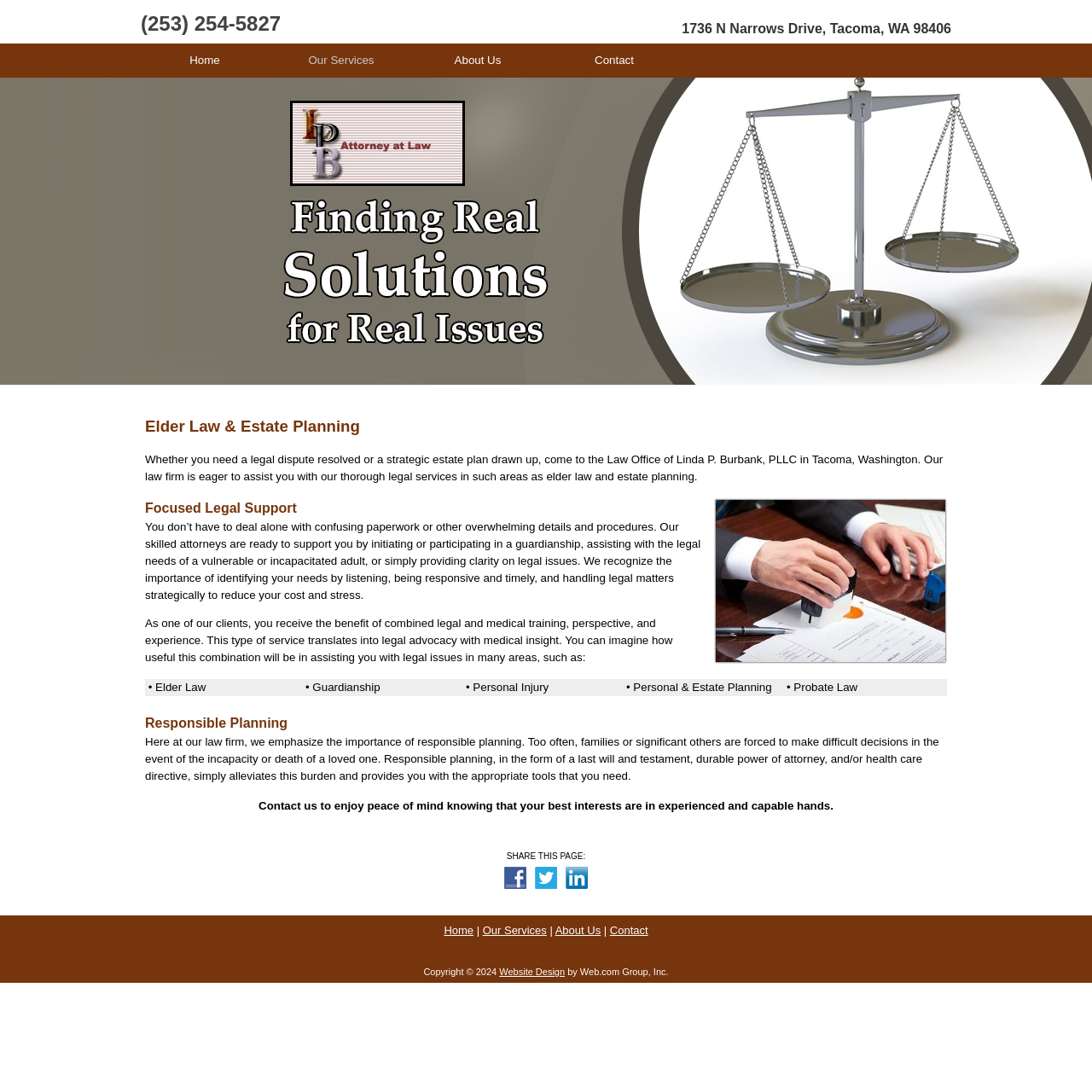What is the purpose of responsible planning according to the Law Office of Linda P. Burbank, PLLC?
Please answer the question with as much detail and depth as you can.

The purpose of responsible planning can be found in the middle section of the webpage, in the third table cell of the third table row, which states that responsible planning 'simply alleviates this burden and provides you with the appropriate tools that you need'.